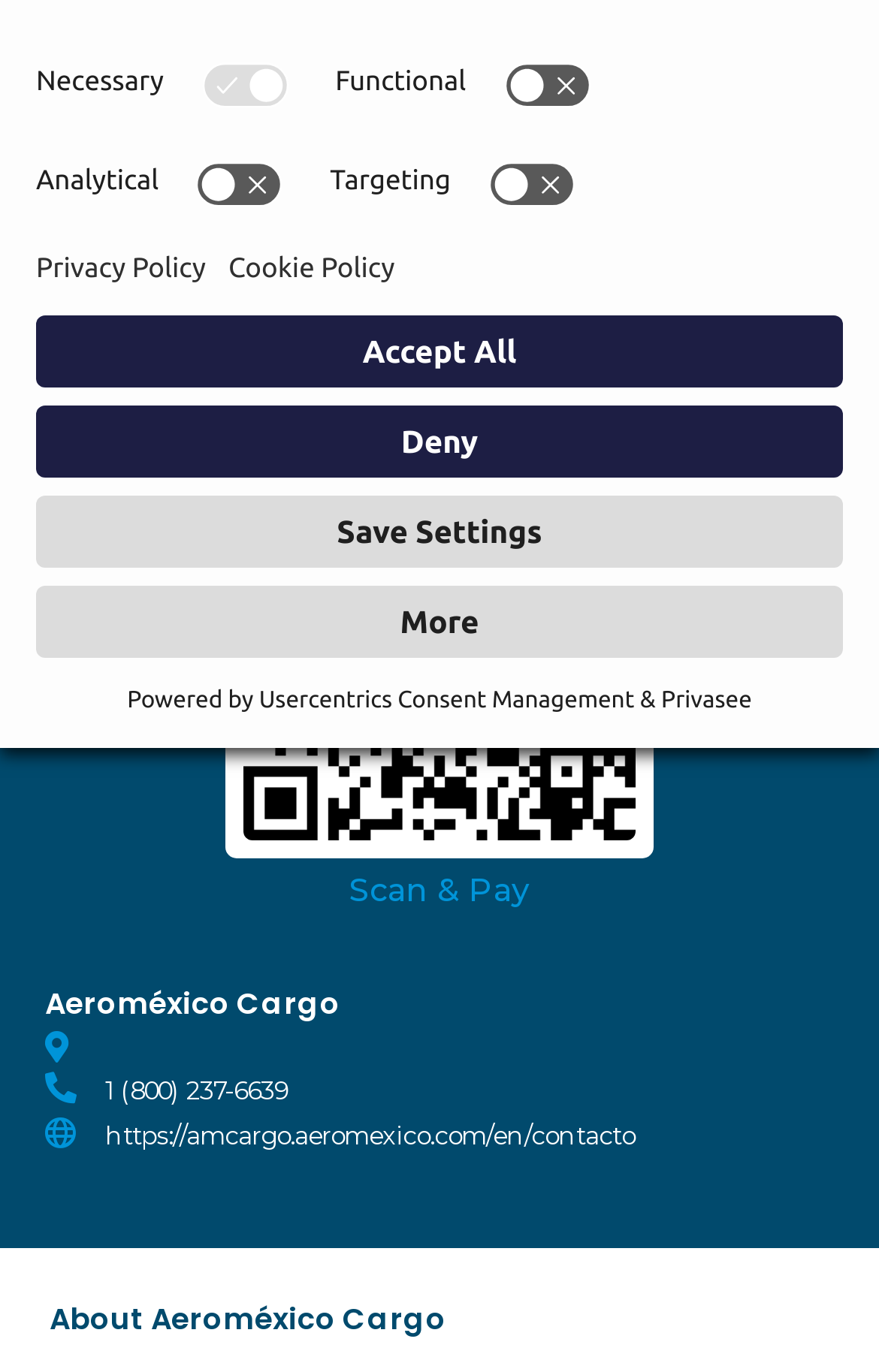From the webpage screenshot, predict the bounding box coordinates (top-left x, top-left y, bottom-right x, bottom-right y) for the UI element described here: Usercentrics Consent Management

[0.295, 0.499, 0.722, 0.519]